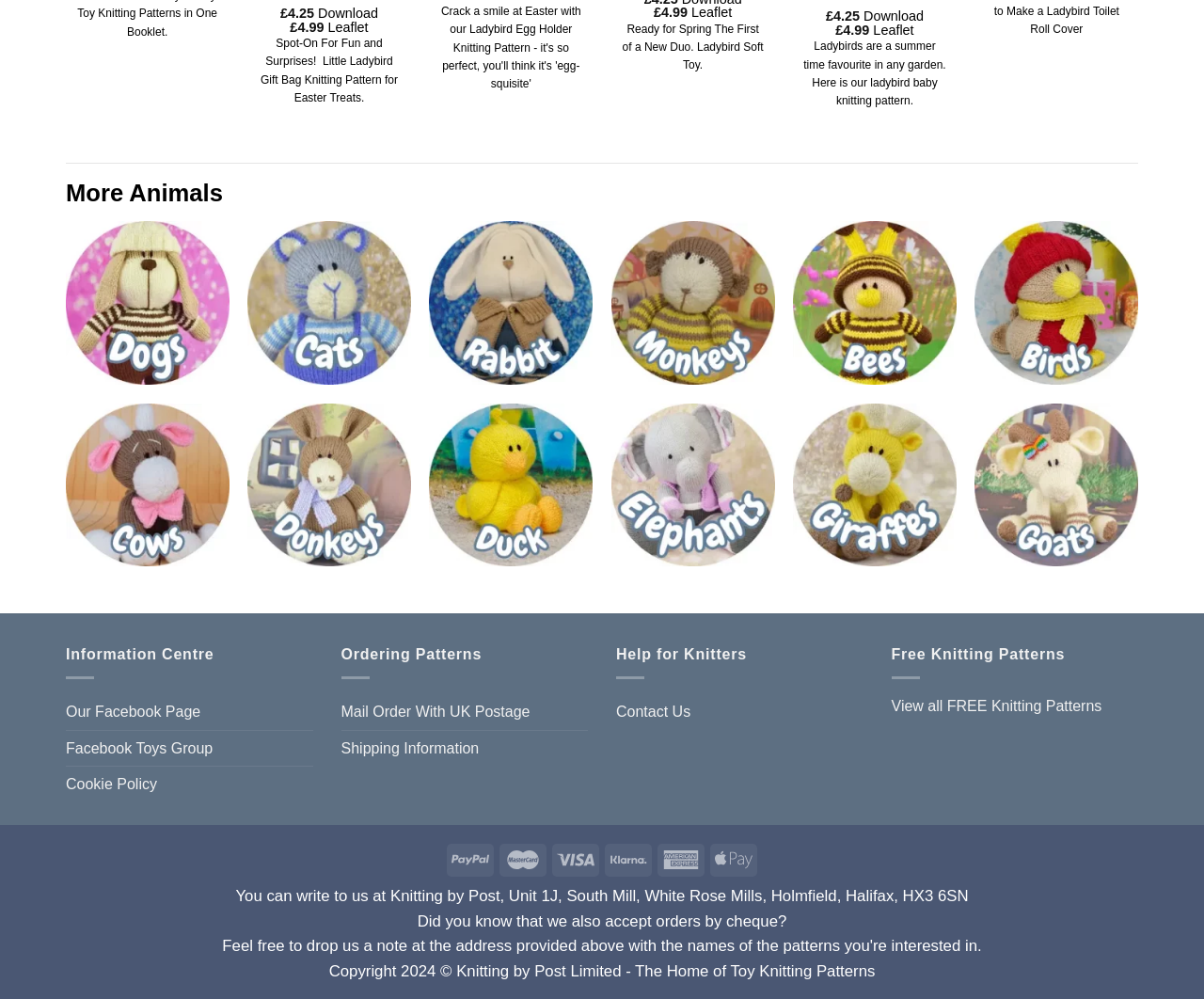Show the bounding box coordinates for the HTML element as described: "Cancellation Conditions".

None